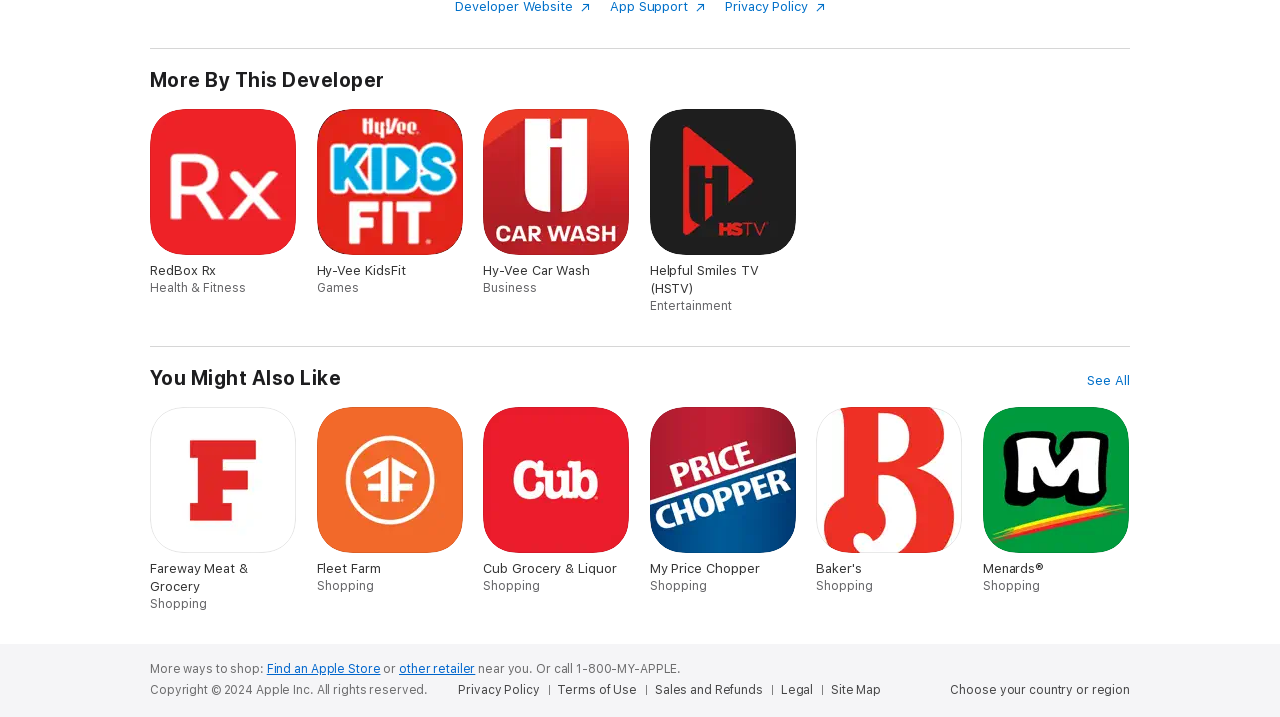Please give a short response to the question using one word or a phrase:
What is the text above the 'Find an Apple Store' link?

More ways to shop: